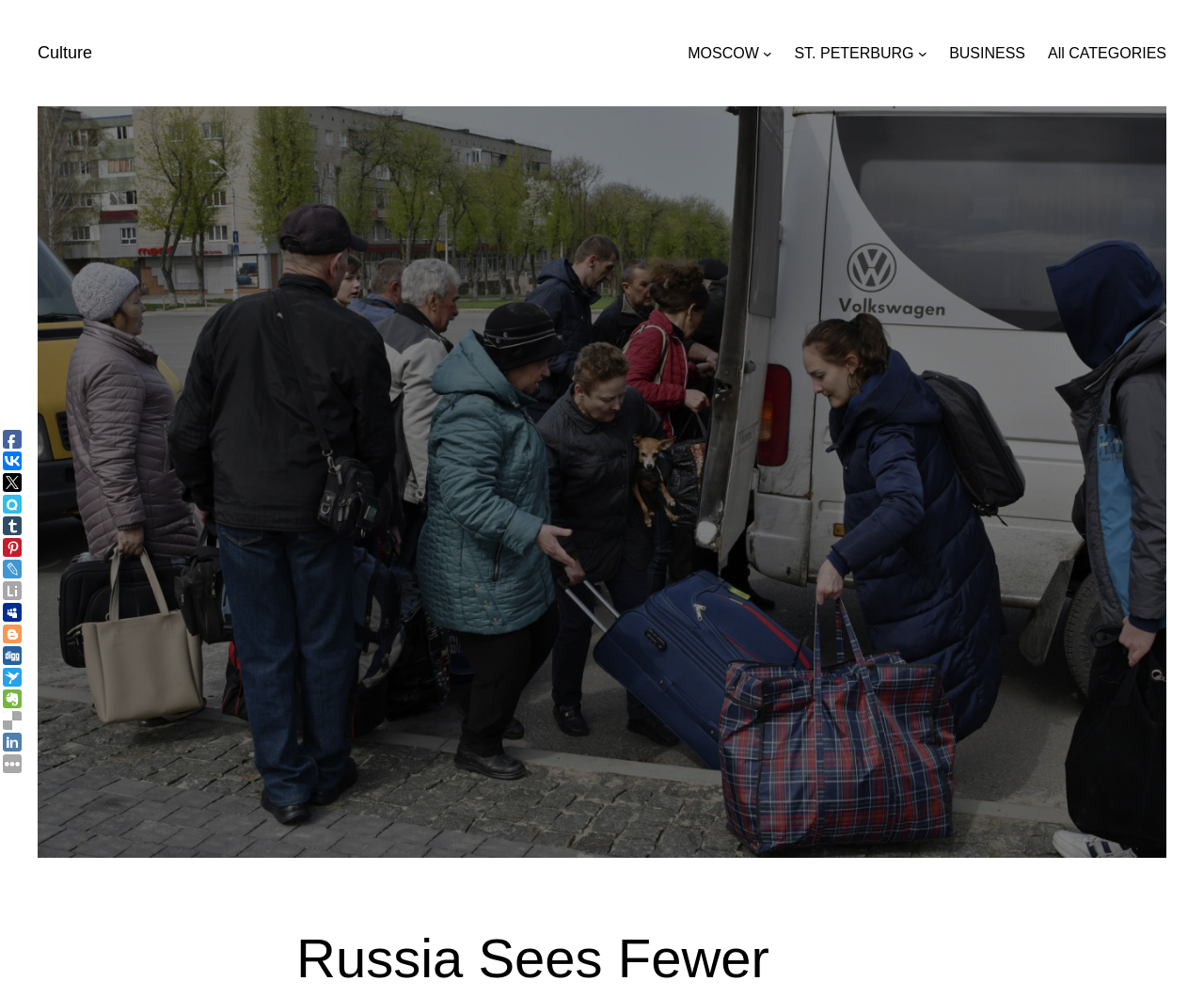What is the text on the button next to 'MOSCOW'?
Please provide a comprehensive answer based on the contents of the image.

I looked at the button element next to the 'MOSCOW' link and found that its text is 'submenu'.